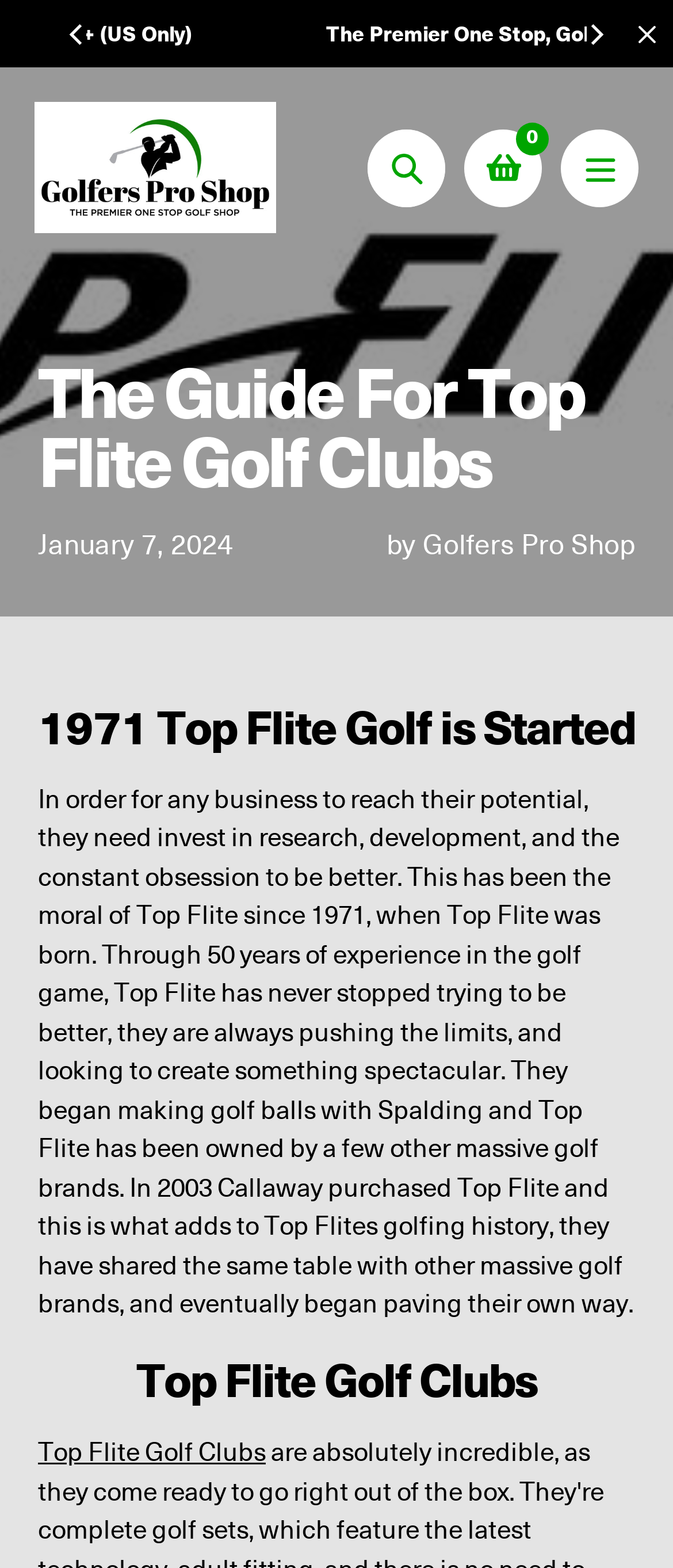Provide a short answer to the following question with just one word or phrase: What is the purpose of Top Flite according to the webpage?

To be better